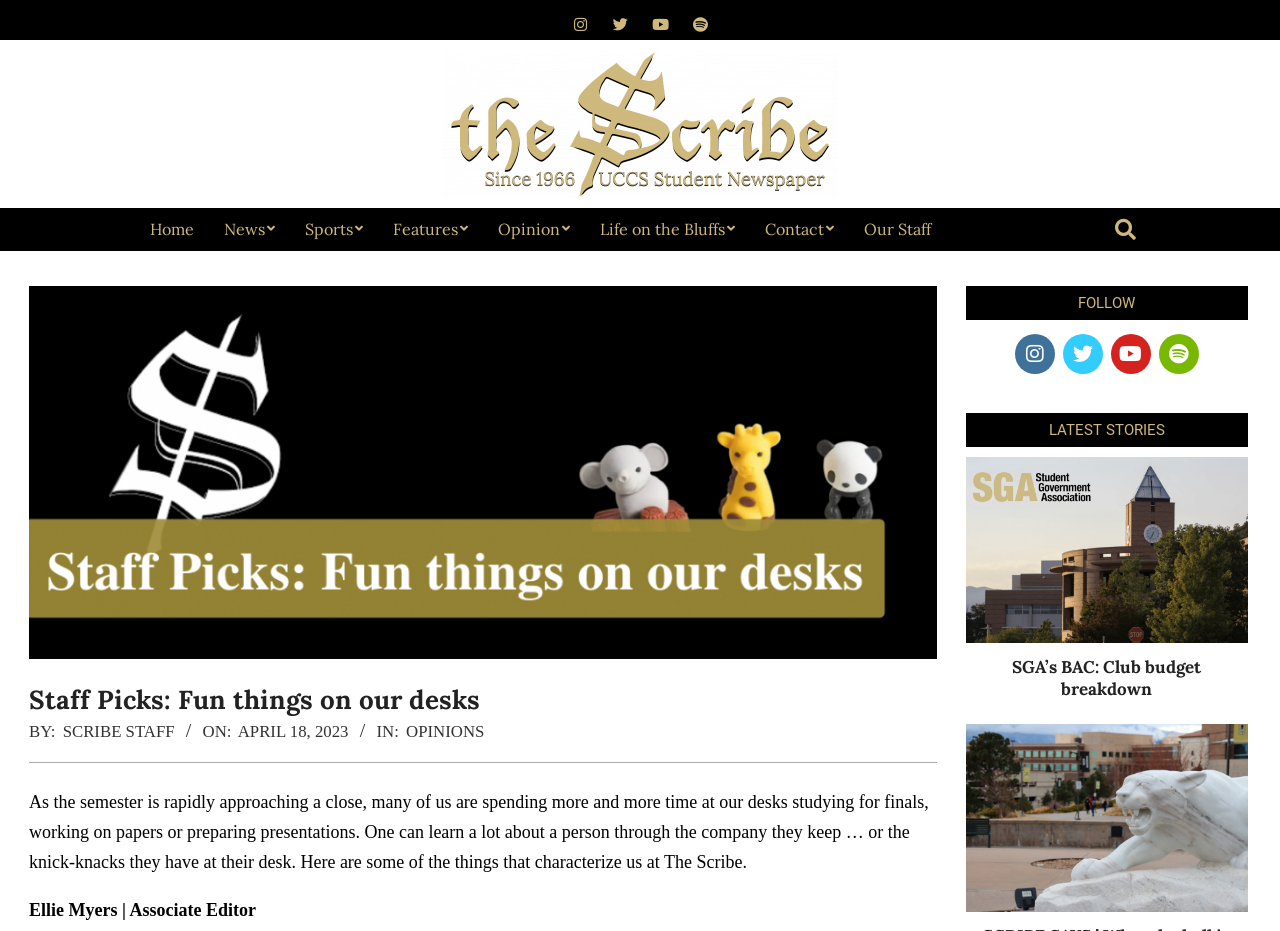Determine the bounding box coordinates of the clickable element necessary to fulfill the instruction: "Read the latest story". Provide the coordinates as four float numbers within the 0 to 1 range, i.e., [left, top, right, bottom].

[0.754, 0.491, 0.975, 0.69]